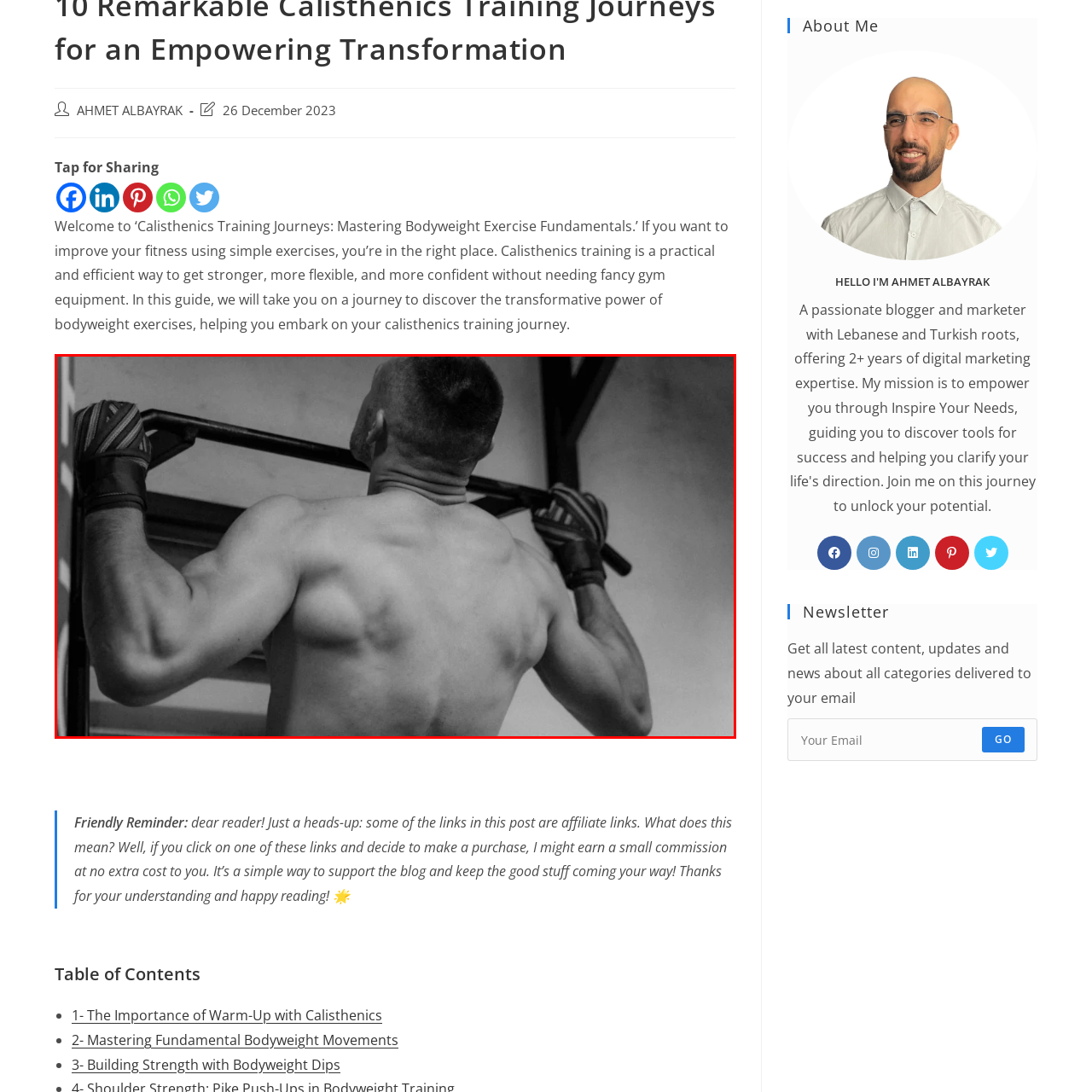What is the focus of the individual in the image?
Look at the image framed by the red bounding box and provide an in-depth response.

The individual in the image is focused and engaged, which is evident from their facial expression and body language, indicating that they are concentrating on the challenging exercise of performing a pull-up.